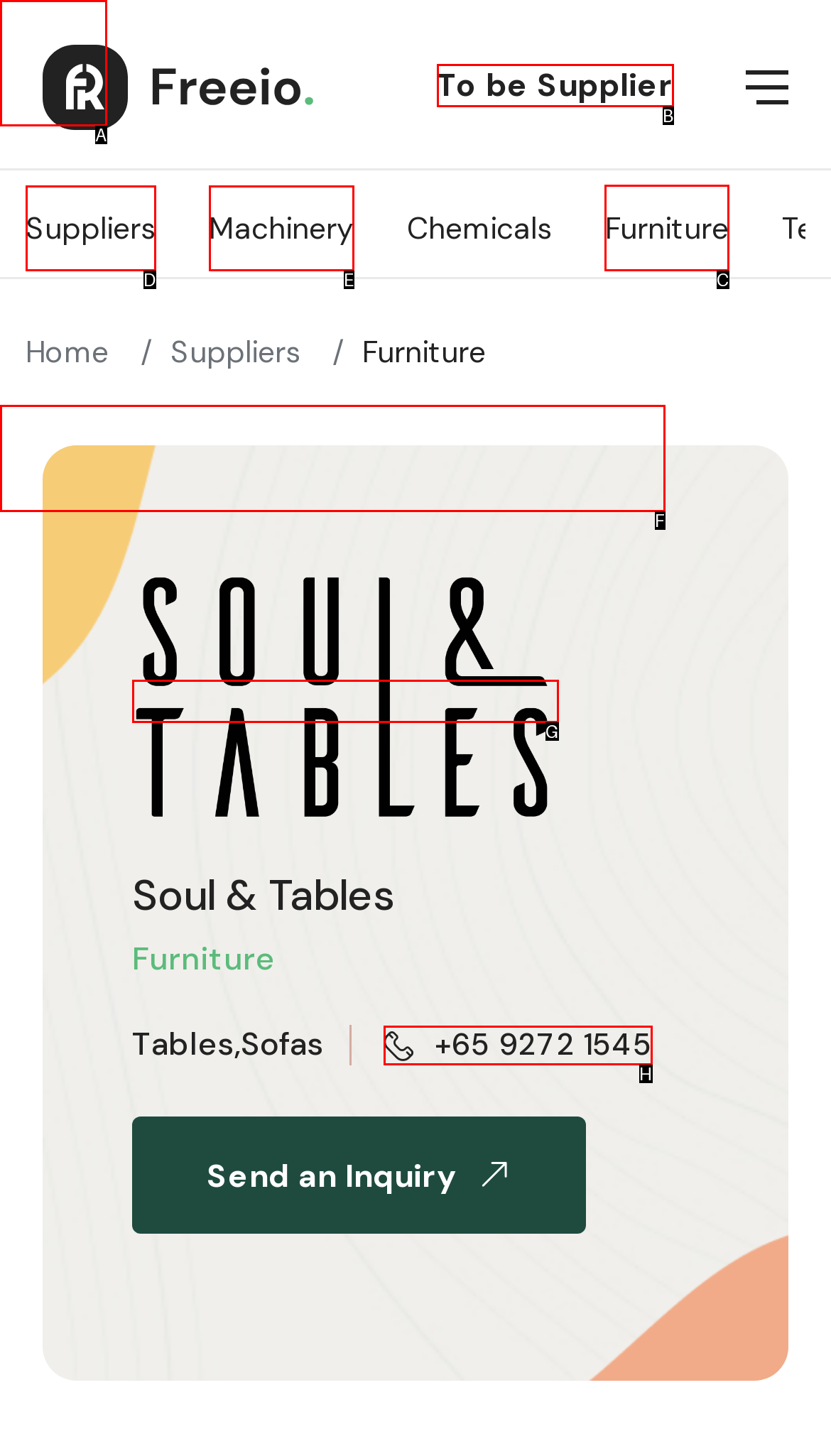Identify the HTML element to click to fulfill this task: browse furniture
Answer with the letter from the given choices.

C